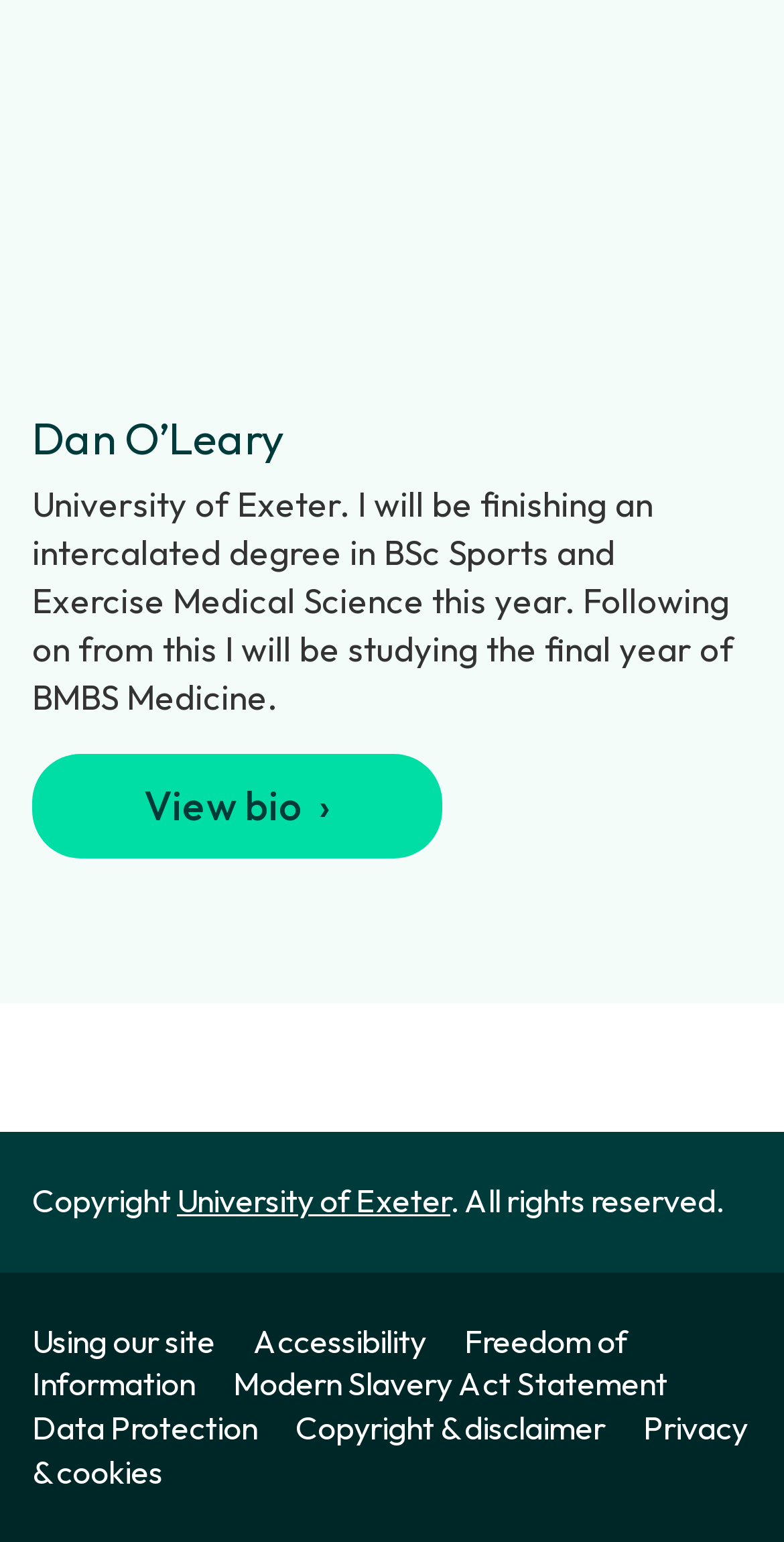What degree is Dan O’Leary studying?
Answer the question using a single word or phrase, according to the image.

BMBS Medicine